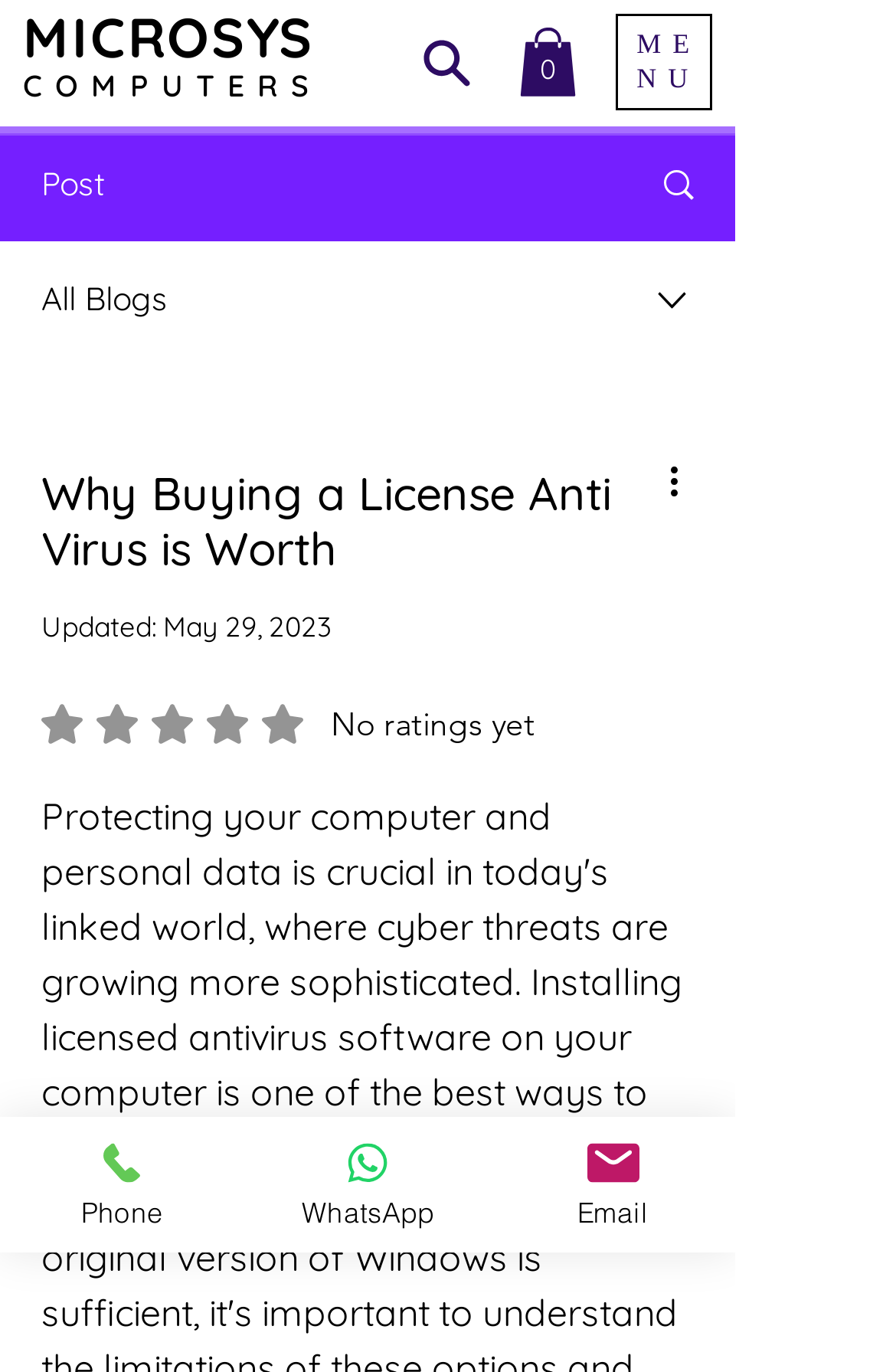Using the element description provided, determine the bounding box coordinates in the format (top-left x, top-left y, bottom-right x, bottom-right y). Ensure that all values are floating point numbers between 0 and 1. Element description: aria-label="More actions"

[0.738, 0.33, 0.8, 0.37]